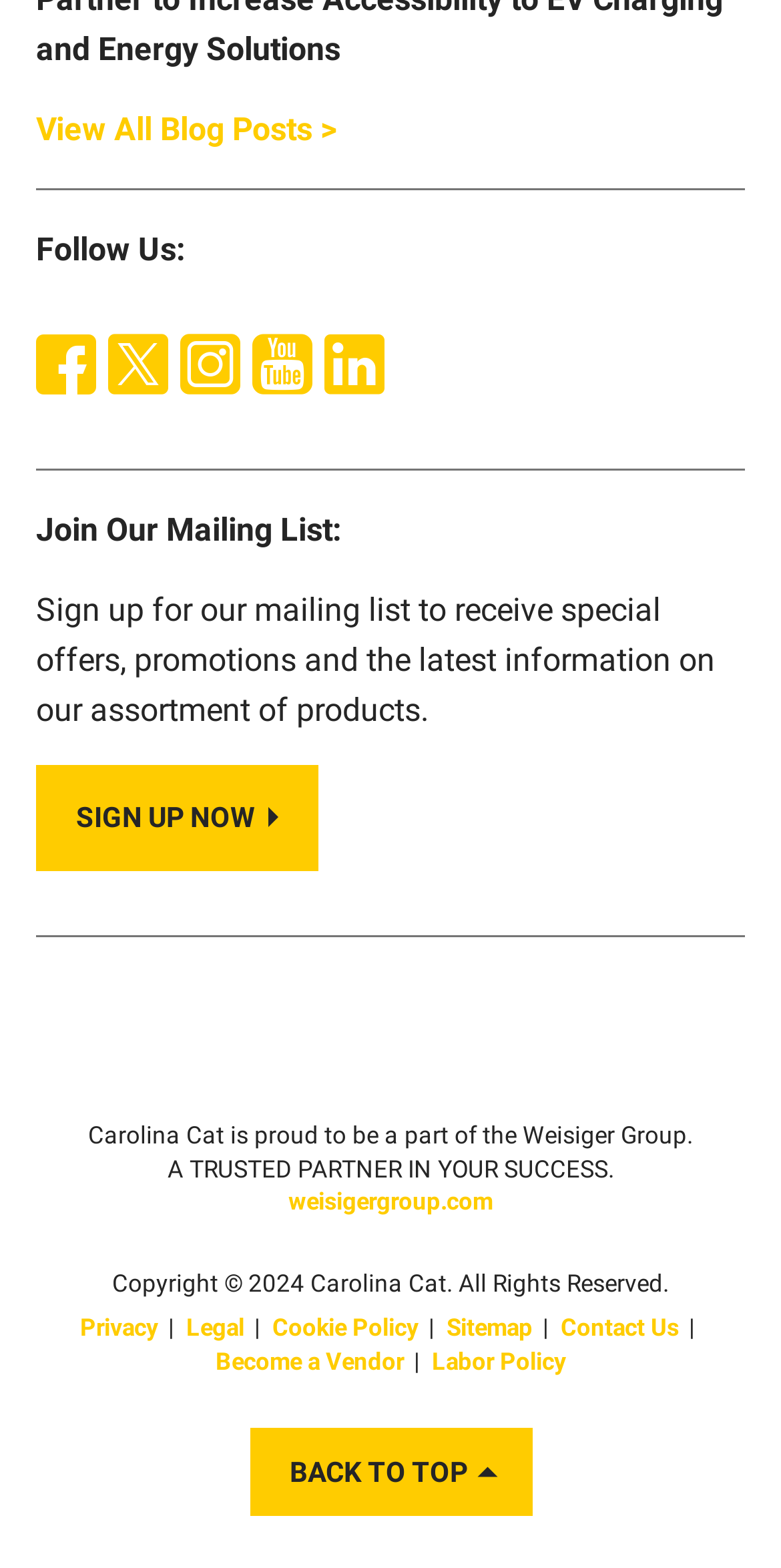Using the description: "Labor Policy", identify the bounding box of the corresponding UI element in the screenshot.

[0.553, 0.859, 0.724, 0.877]